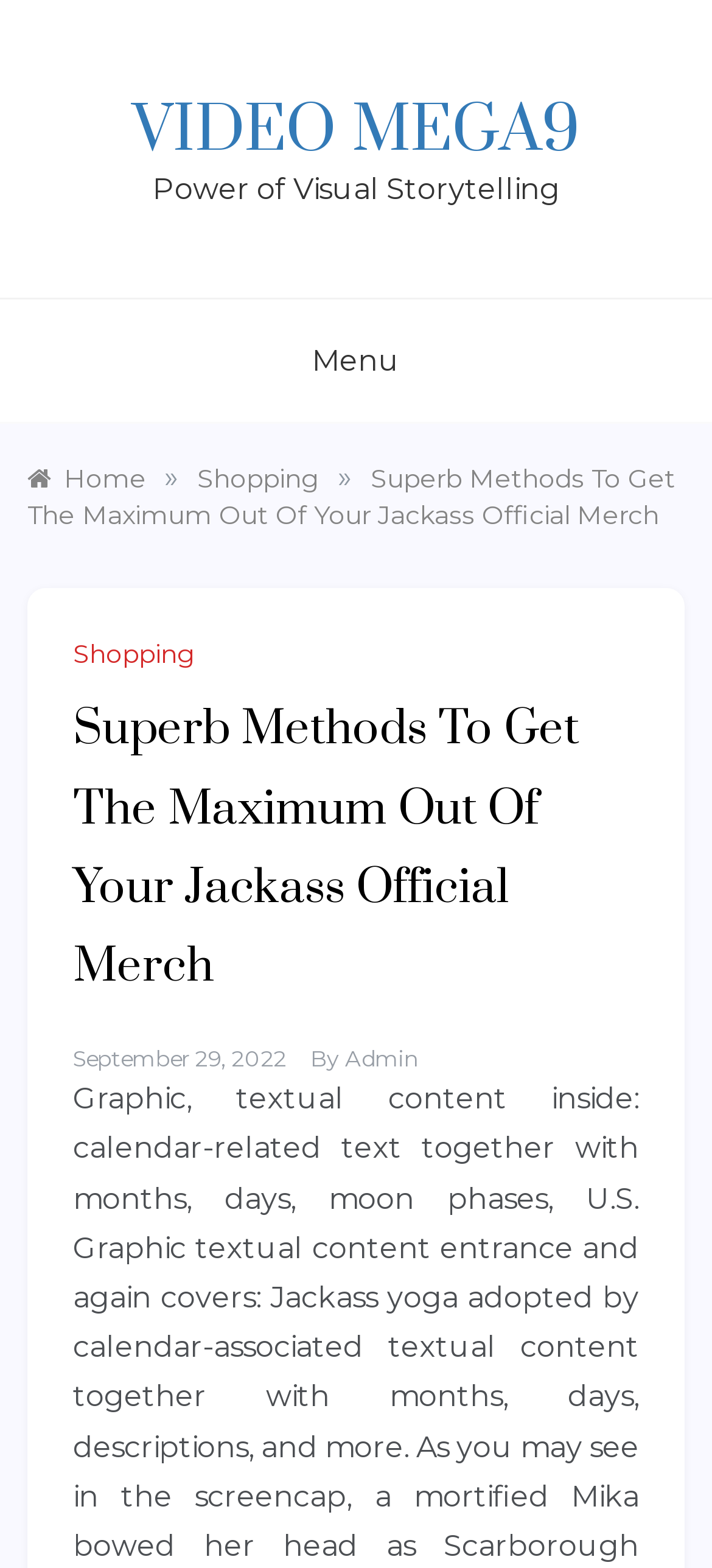Please give a short response to the question using one word or a phrase:
What is the category of the current article?

Shopping